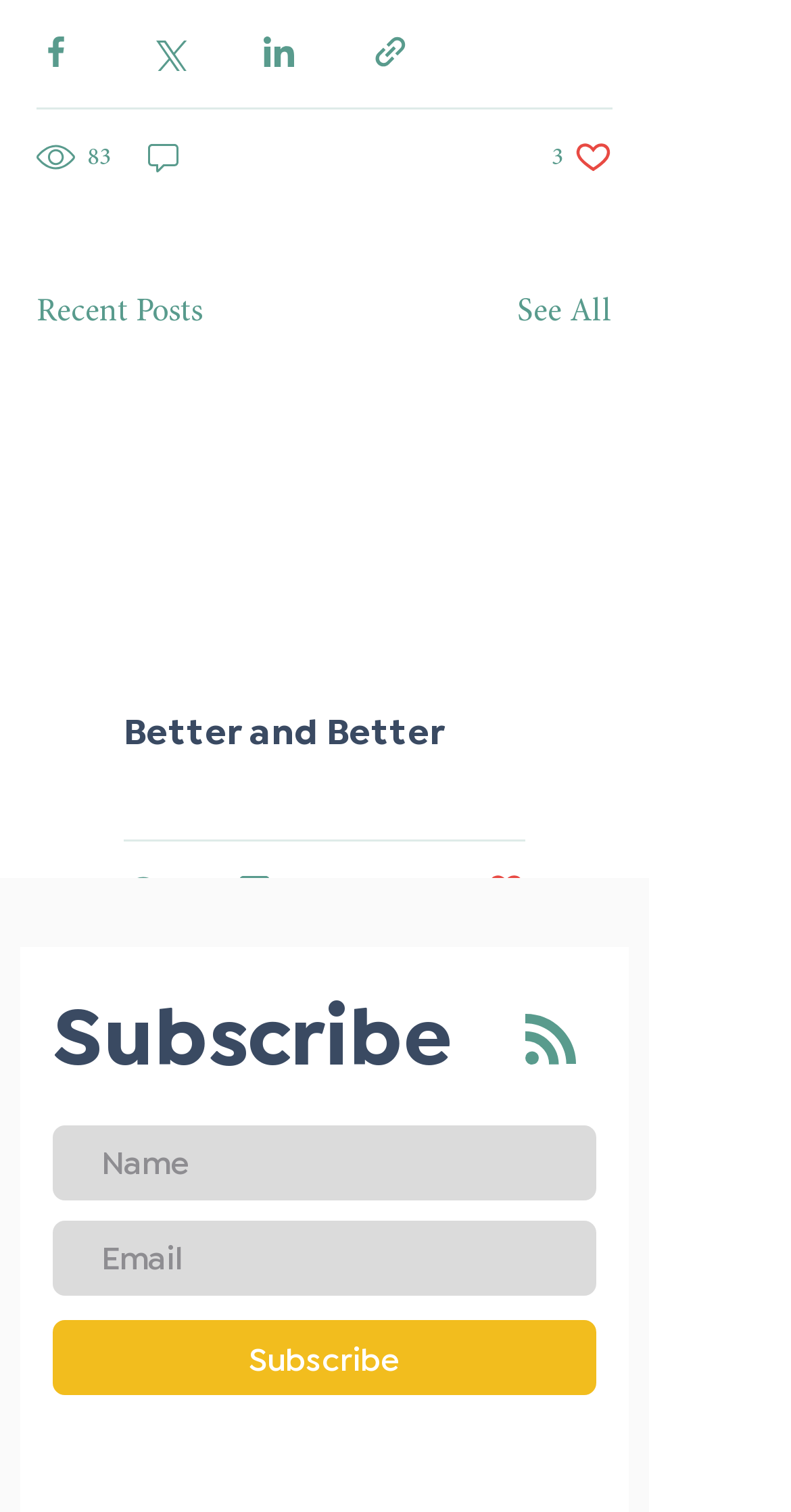From the given element description: "Hydromassage Planet Fitness", find the bounding box for the UI element. Provide the coordinates as four float numbers between 0 and 1, in the order [left, top, right, bottom].

None